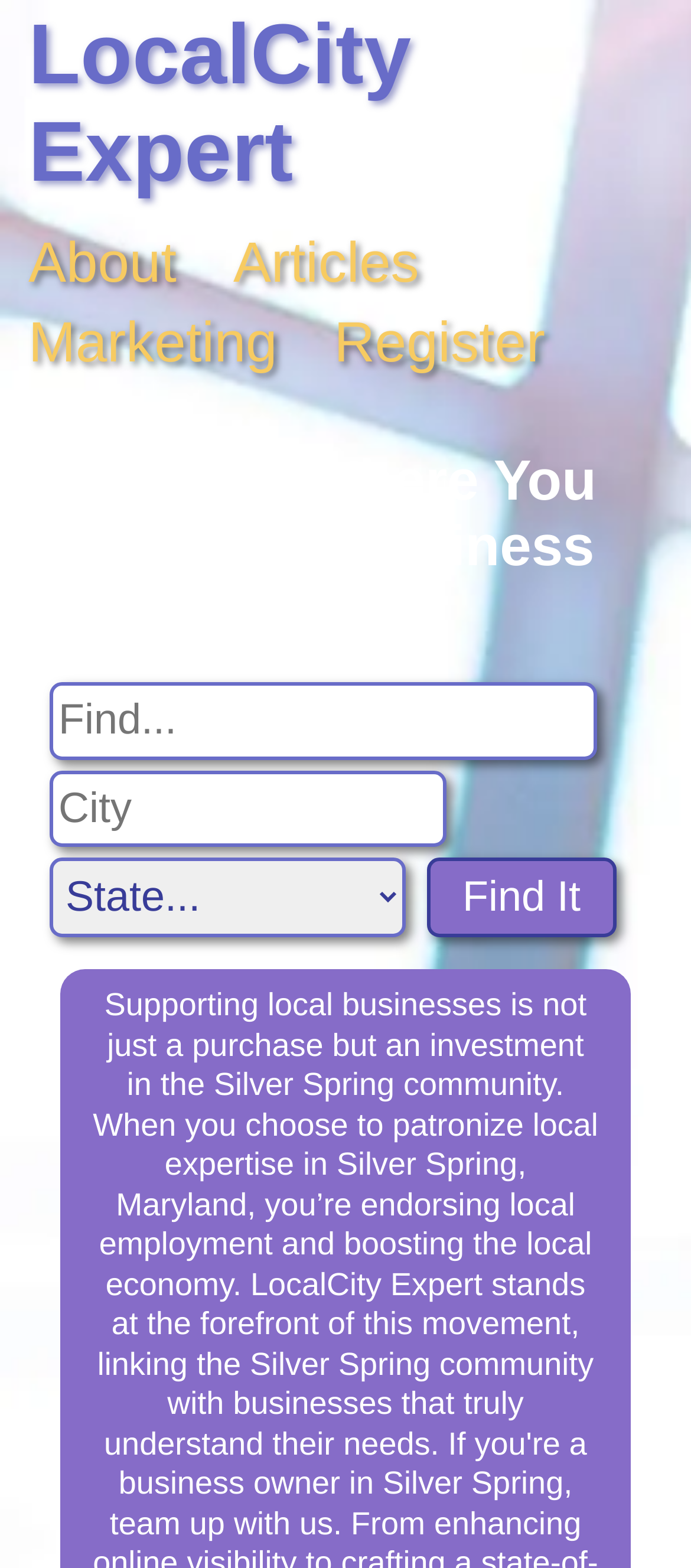Please find the bounding box coordinates of the clickable region needed to complete the following instruction: "Visit LocalCity Expert". The bounding box coordinates must consist of four float numbers between 0 and 1, i.e., [left, top, right, bottom].

[0.041, 0.005, 0.959, 0.129]